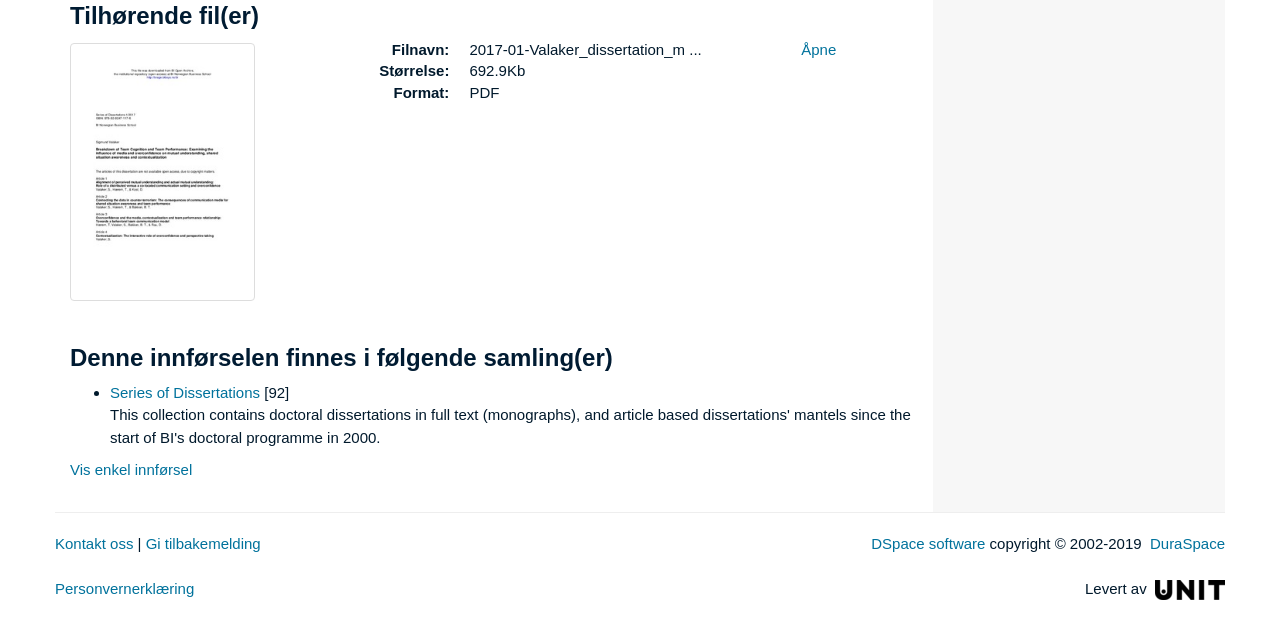Please predict the bounding box coordinates of the element's region where a click is necessary to complete the following instruction: "View the series of dissertations". The coordinates should be represented by four float numbers between 0 and 1, i.e., [left, top, right, bottom].

[0.086, 0.606, 0.203, 0.633]